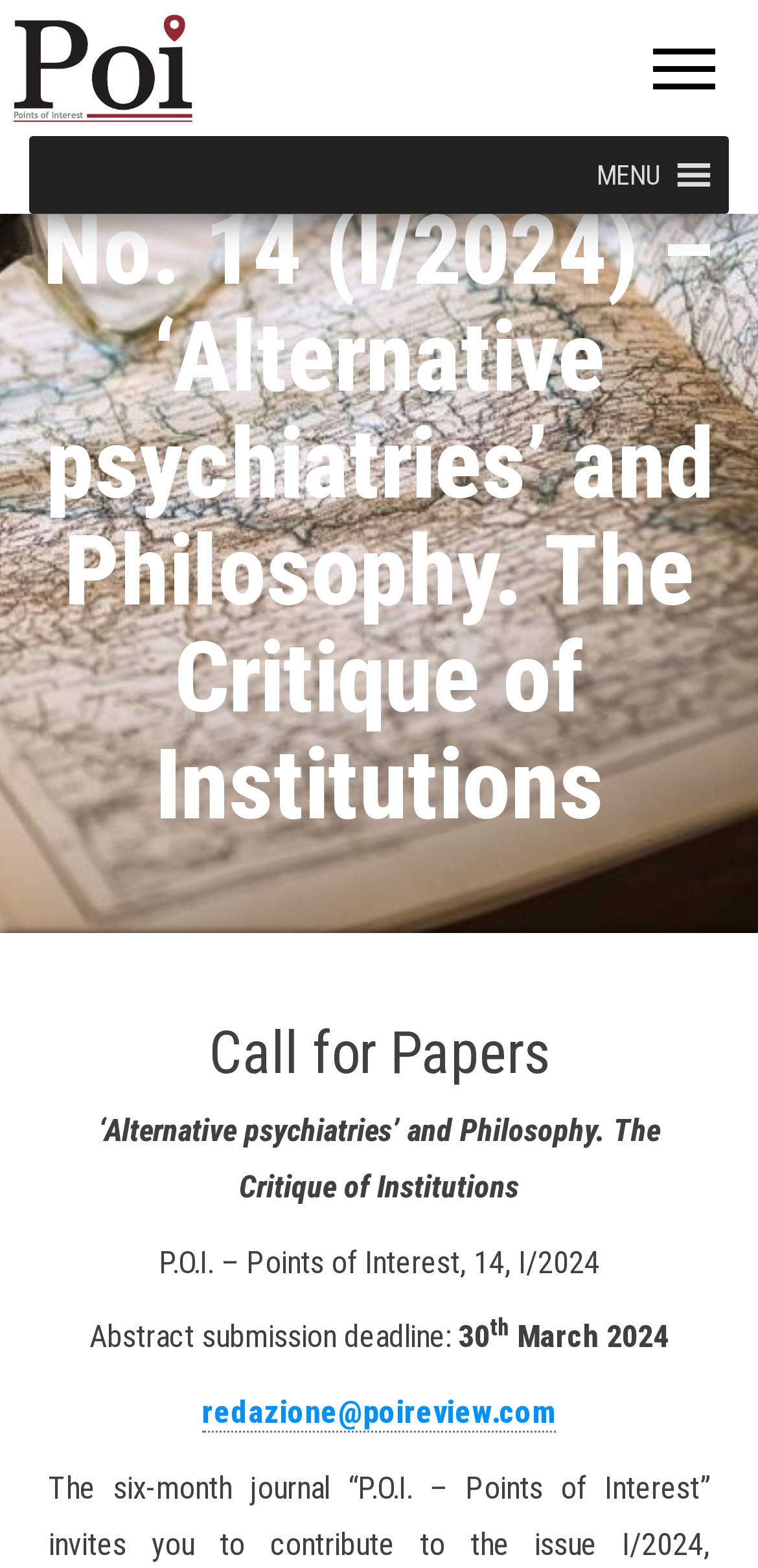Explain the webpage in detail, including its primary components.

The webpage appears to be a call for papers for a journal issue focused on "Alternative psychiatries" and philosophy, specifically critiquing institutions. 

At the top left, there is a link, and to the right of it, there is a menu button with the label "MENU". 

Below these elements, there is a prominent heading that spans almost the entire width of the page, which reads "No. 14 (I/2024) – ‘Alternative psychiatries’ and Philosophy. The Critique of Institutions". 

Underneath this heading, there is a subheading "Call for Papers" followed by a paragraph of text that provides more details about the journal issue. The text includes the title "‘Alternative psychiatries’ and Philosophy. The Critique of Institutions", the journal name "P.O.I. – Points of Interest, 14, I/2024", and a deadline for abstract submissions, which is March 30, 2024. 

There is also an email address, "redazione@poireview.com", provided at the bottom of the page, likely for submission or inquiry purposes.